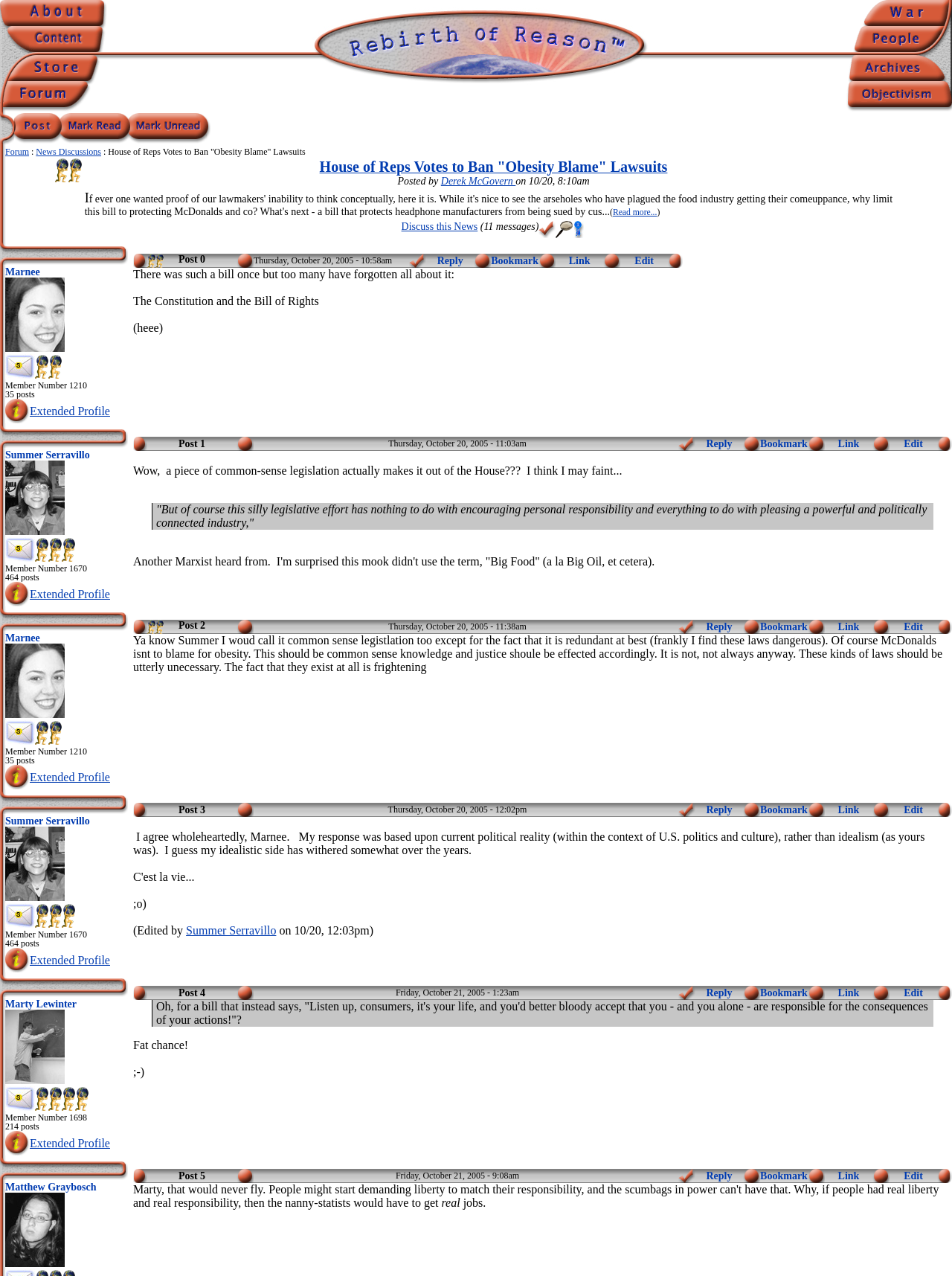Identify the bounding box coordinates of the section to be clicked to complete the task described by the following instruction: "Click on About". The coordinates should be four float numbers between 0 and 1, formatted as [left, top, right, bottom].

[0.0, 0.0, 0.112, 0.02]